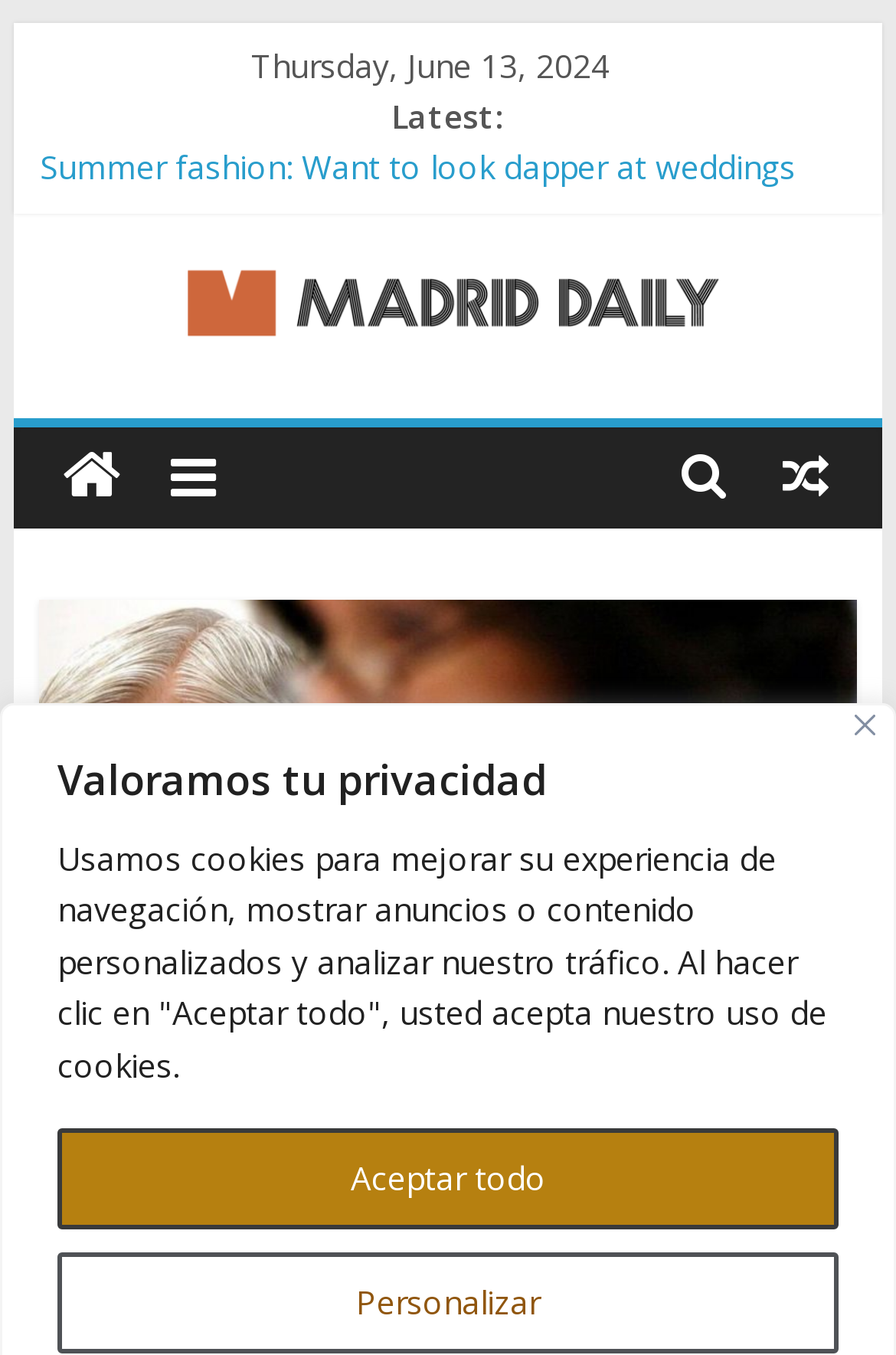Please indicate the bounding box coordinates of the element's region to be clicked to achieve the instruction: "Click the close button". Provide the coordinates as four float numbers between 0 and 1, i.e., [left, top, right, bottom].

[0.954, 0.527, 0.977, 0.543]